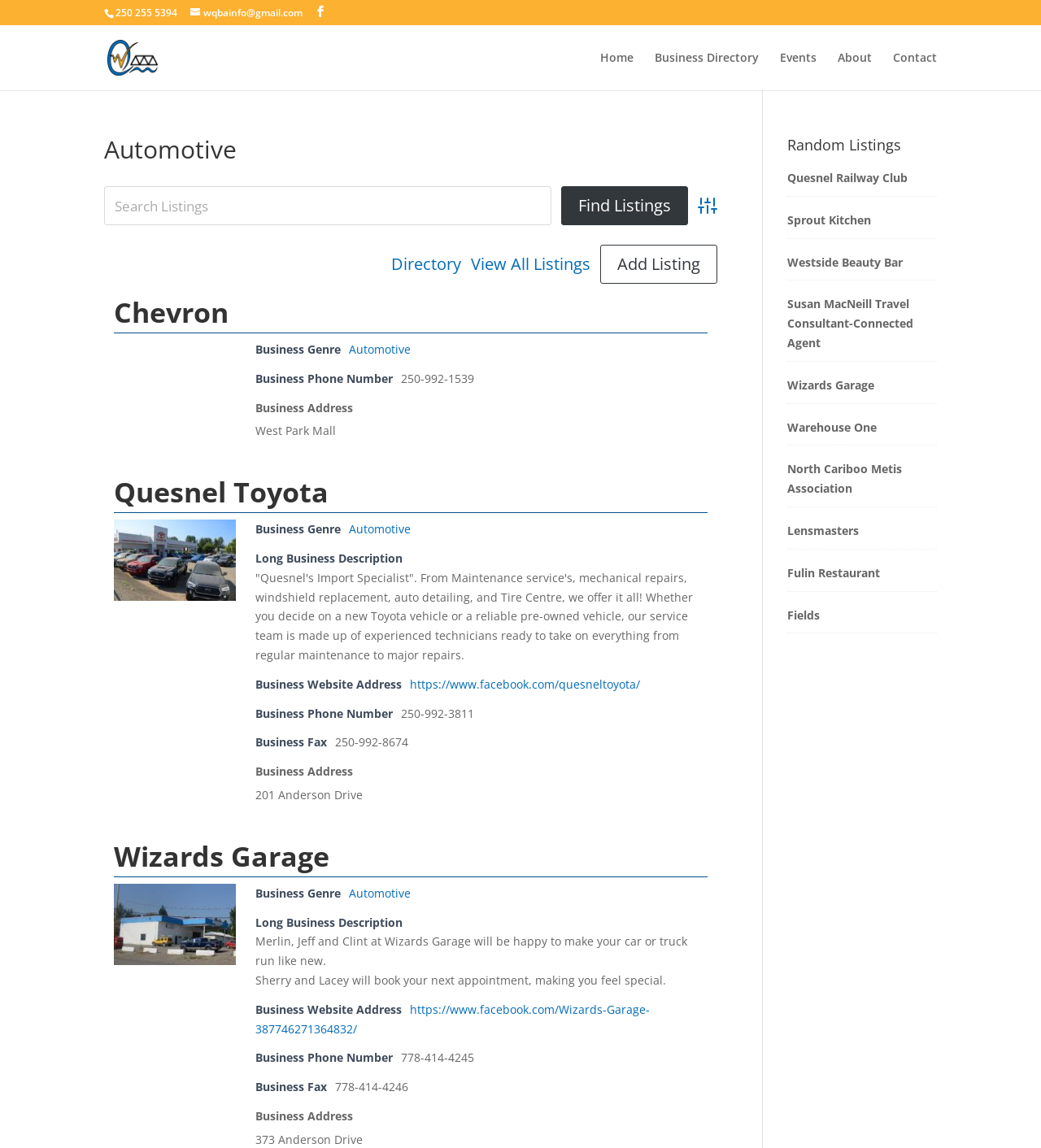Show the bounding box coordinates of the region that should be clicked to follow the instruction: "Read the article about using reduced-fat soft cheese for making desserts."

None